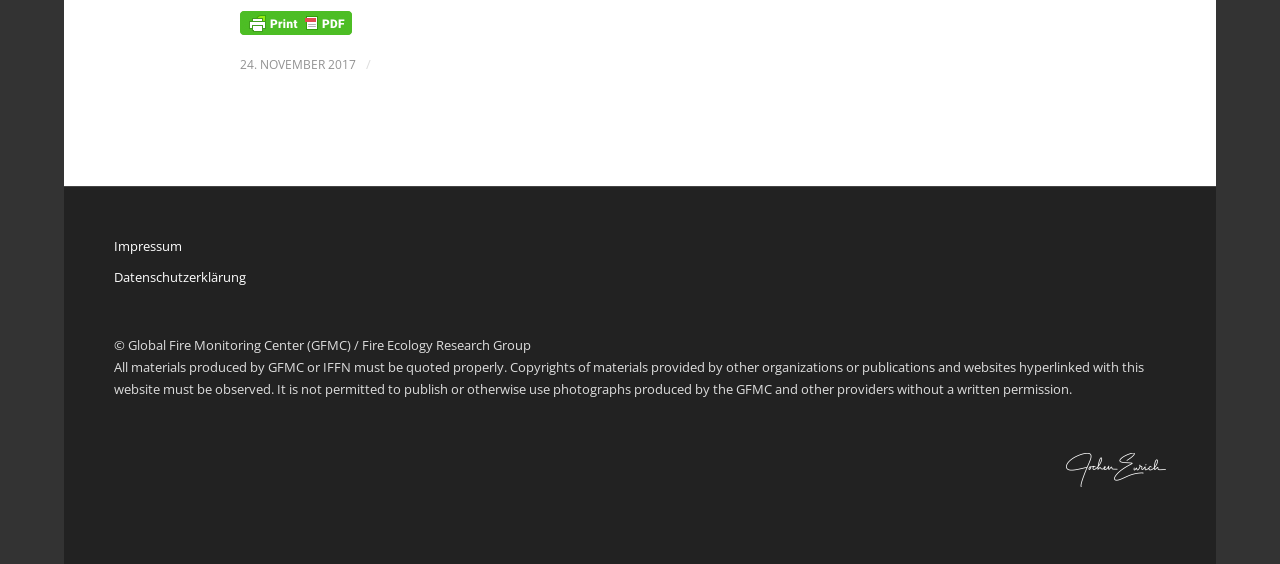Determine the bounding box coordinates for the HTML element described here: "title="Printer Friendly, PDF & Email"".

[0.188, 0.021, 0.275, 0.054]